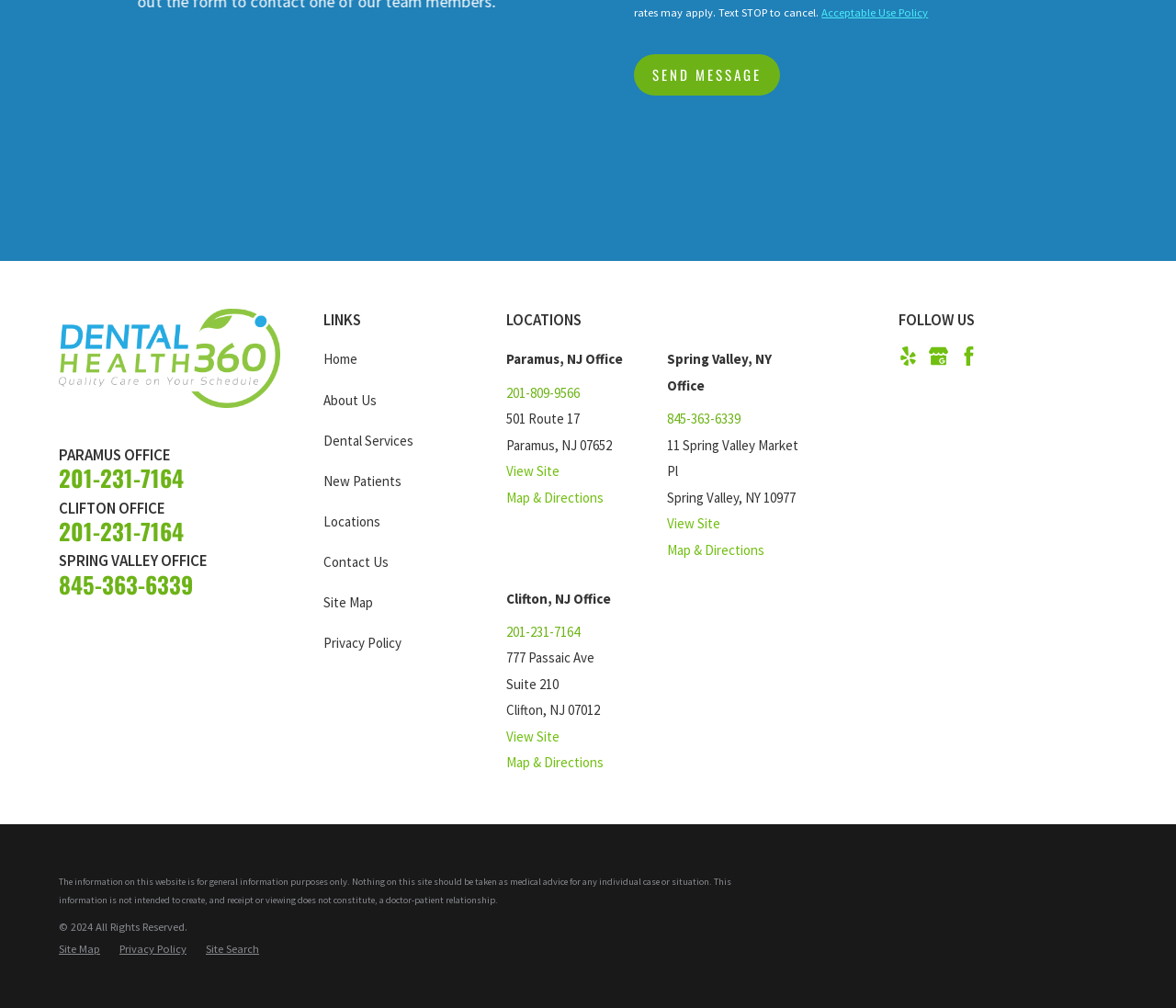Examine the image and give a thorough answer to the following question:
What is the phone number of the Clifton, NJ office?

I found a link element with the text '201-231-7164' at coordinates [0.05, 0.509, 0.156, 0.543] and another at [0.43, 0.618, 0.493, 0.635]. This suggests that the phone number of the Clifton, NJ office is 201-231-7164.